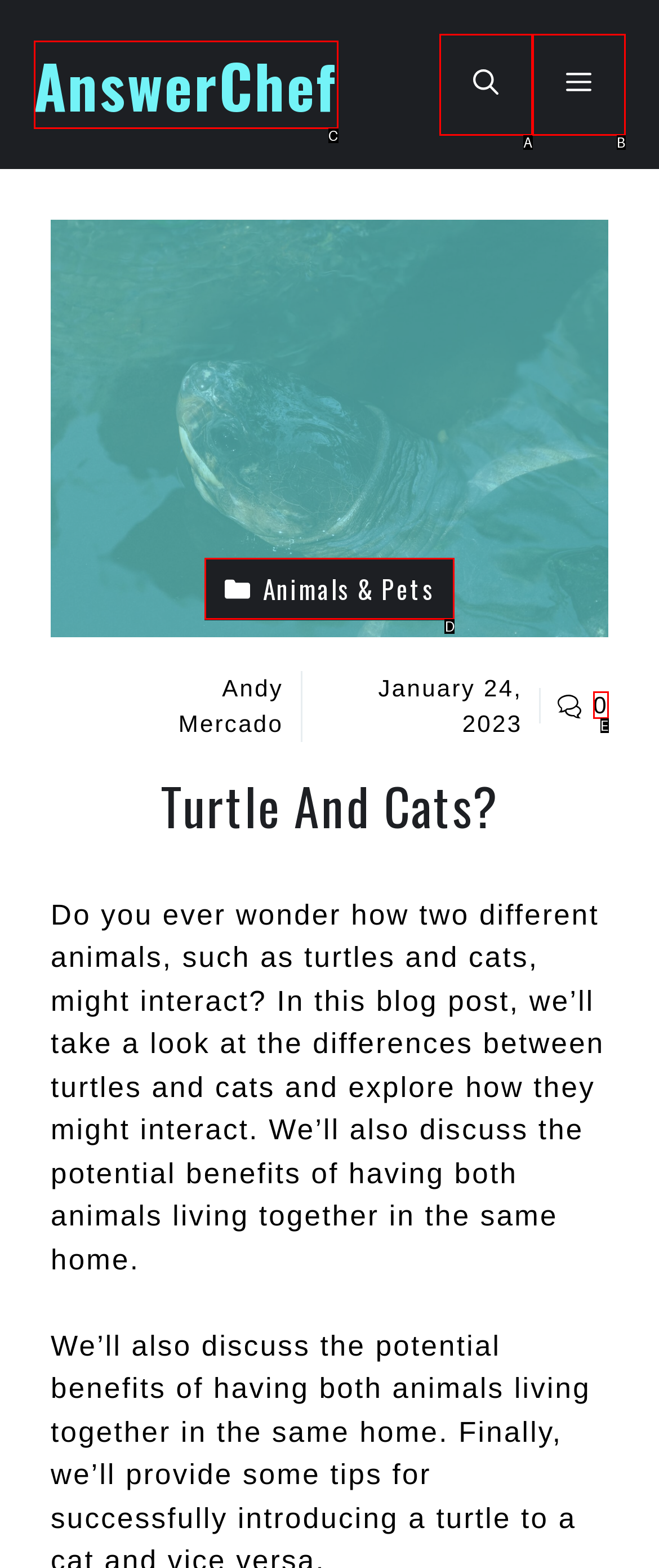From the provided options, pick the HTML element that matches the description: Animals & Pets. Respond with the letter corresponding to your choice.

D